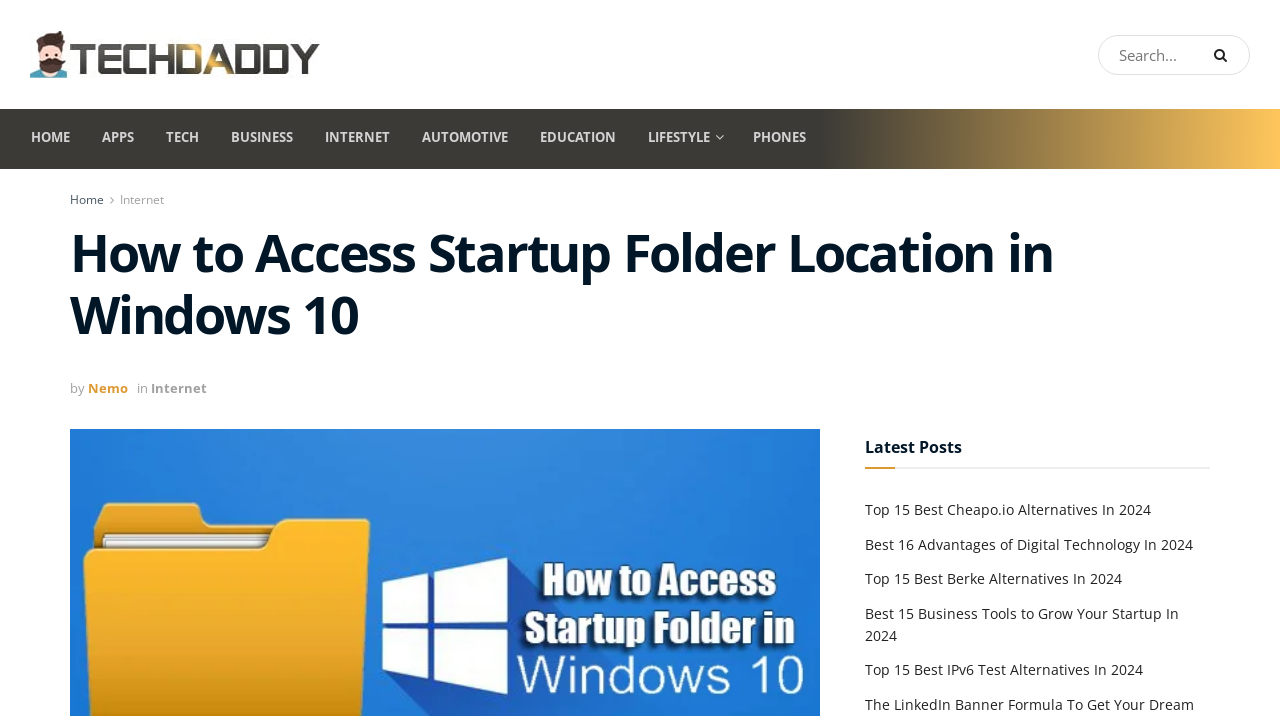Determine the bounding box coordinates of the clickable element necessary to fulfill the instruction: "Search for something". Provide the coordinates as four float numbers within the 0 to 1 range, i.e., [left, top, right, bottom].

[0.858, 0.048, 0.977, 0.104]